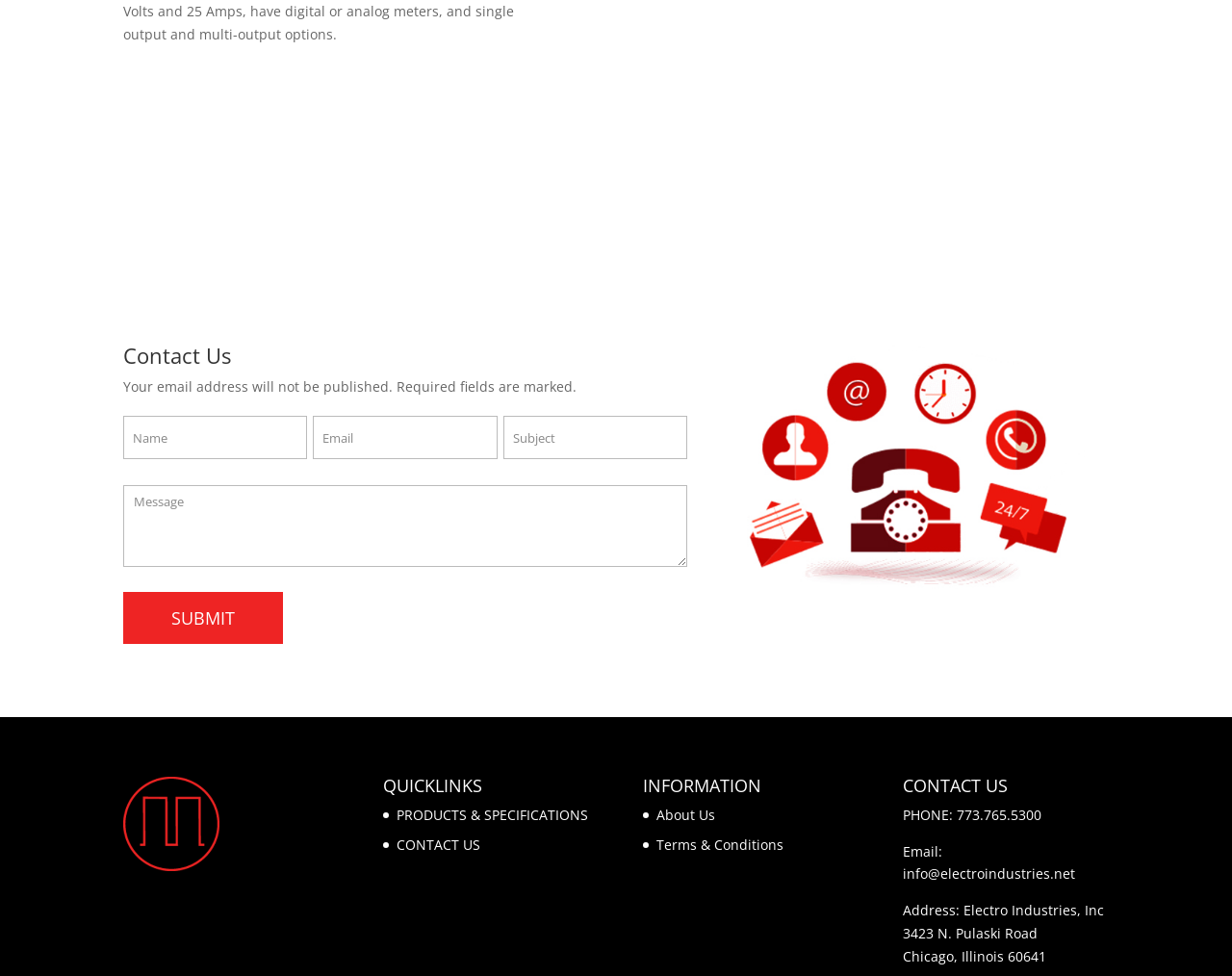Find the bounding box coordinates for the area that must be clicked to perform this action: "Click the 'CONTACT US' link".

[0.267, 0.353, 0.562, 0.385]